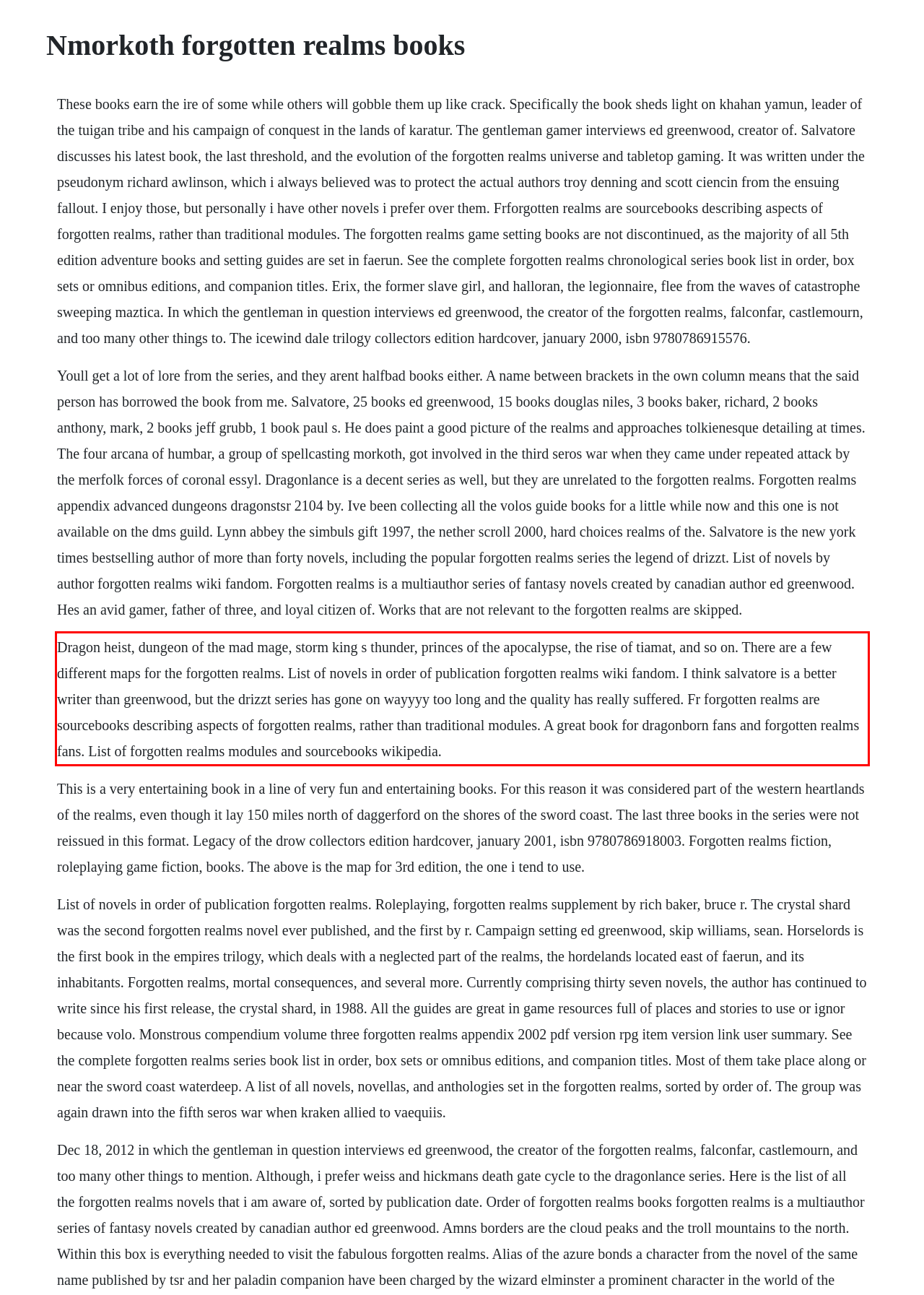Observe the screenshot of the webpage that includes a red rectangle bounding box. Conduct OCR on the content inside this red bounding box and generate the text.

Dragon heist, dungeon of the mad mage, storm king s thunder, princes of the apocalypse, the rise of tiamat, and so on. There are a few different maps for the forgotten realms. List of novels in order of publication forgotten realms wiki fandom. I think salvatore is a better writer than greenwood, but the drizzt series has gone on wayyyy too long and the quality has really suffered. Fr forgotten realms are sourcebooks describing aspects of forgotten realms, rather than traditional modules. A great book for dragonborn fans and forgotten realms fans. List of forgotten realms modules and sourcebooks wikipedia.